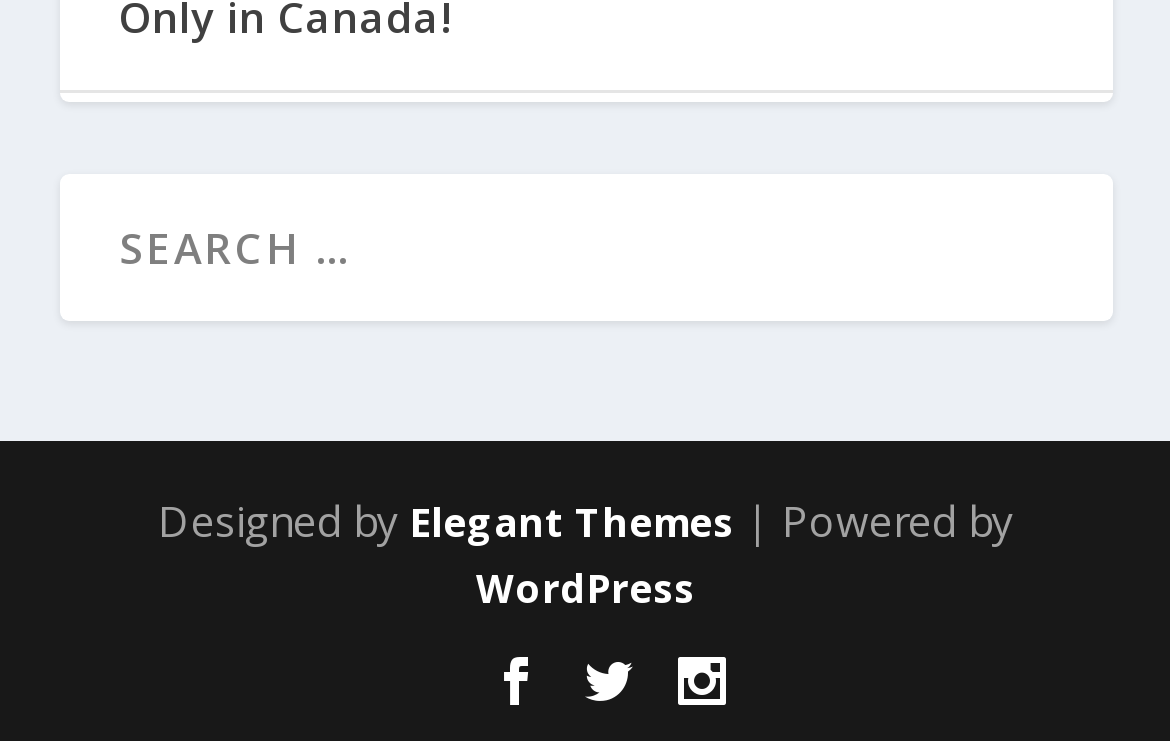Locate the UI element that matches the description January 6th in the webpage screenshot. Return the bounding box coordinates in the format (top-left x, top-left y, bottom-right x, bottom-right y), with values ranging from 0 to 1.

[0.101, 0.182, 0.314, 0.259]